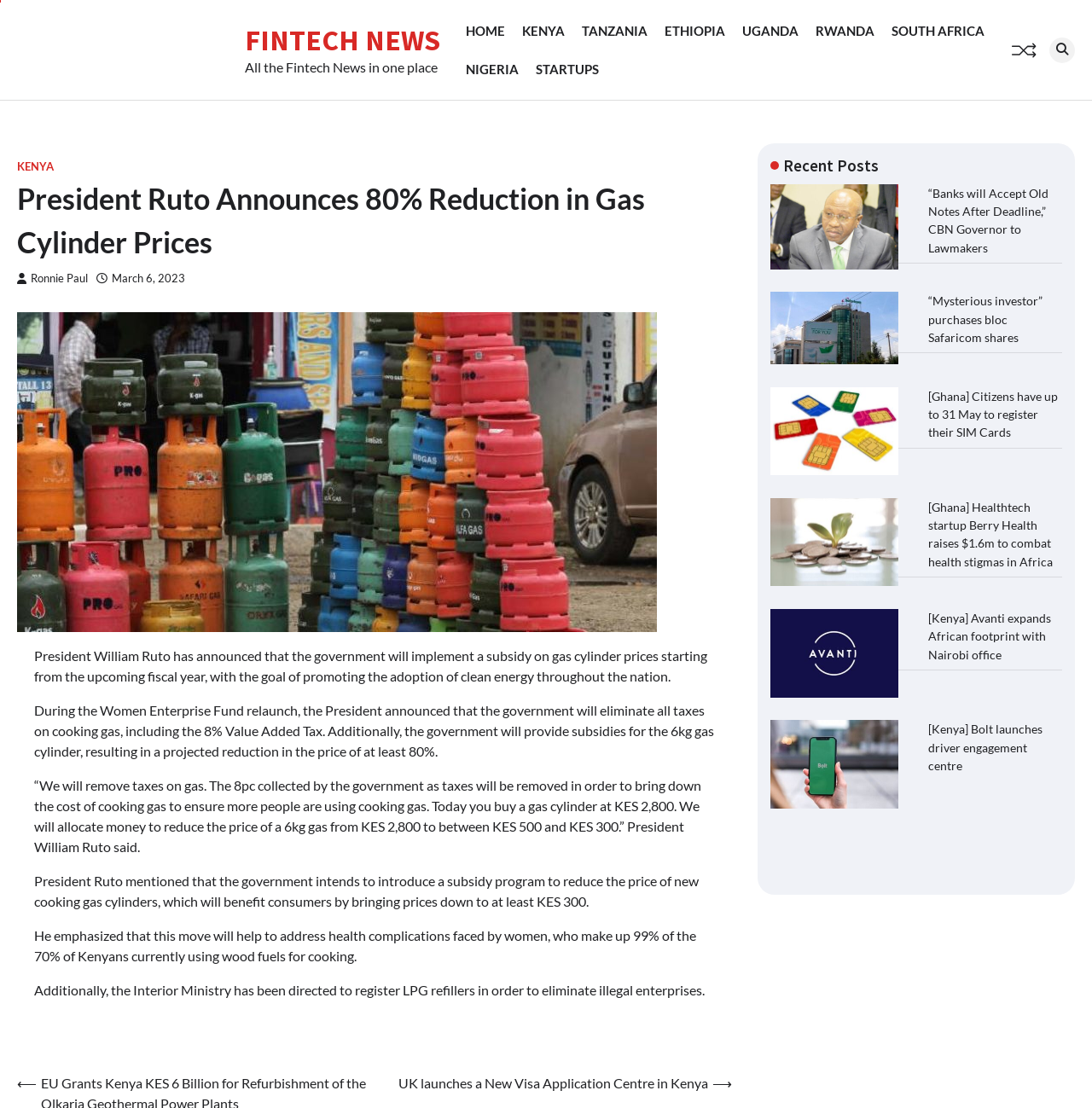Specify the bounding box coordinates of the area that needs to be clicked to achieve the following instruction: "Read the article about President Ruto announcing 80% reduction in gas cylinder prices".

[0.016, 0.16, 0.67, 0.238]